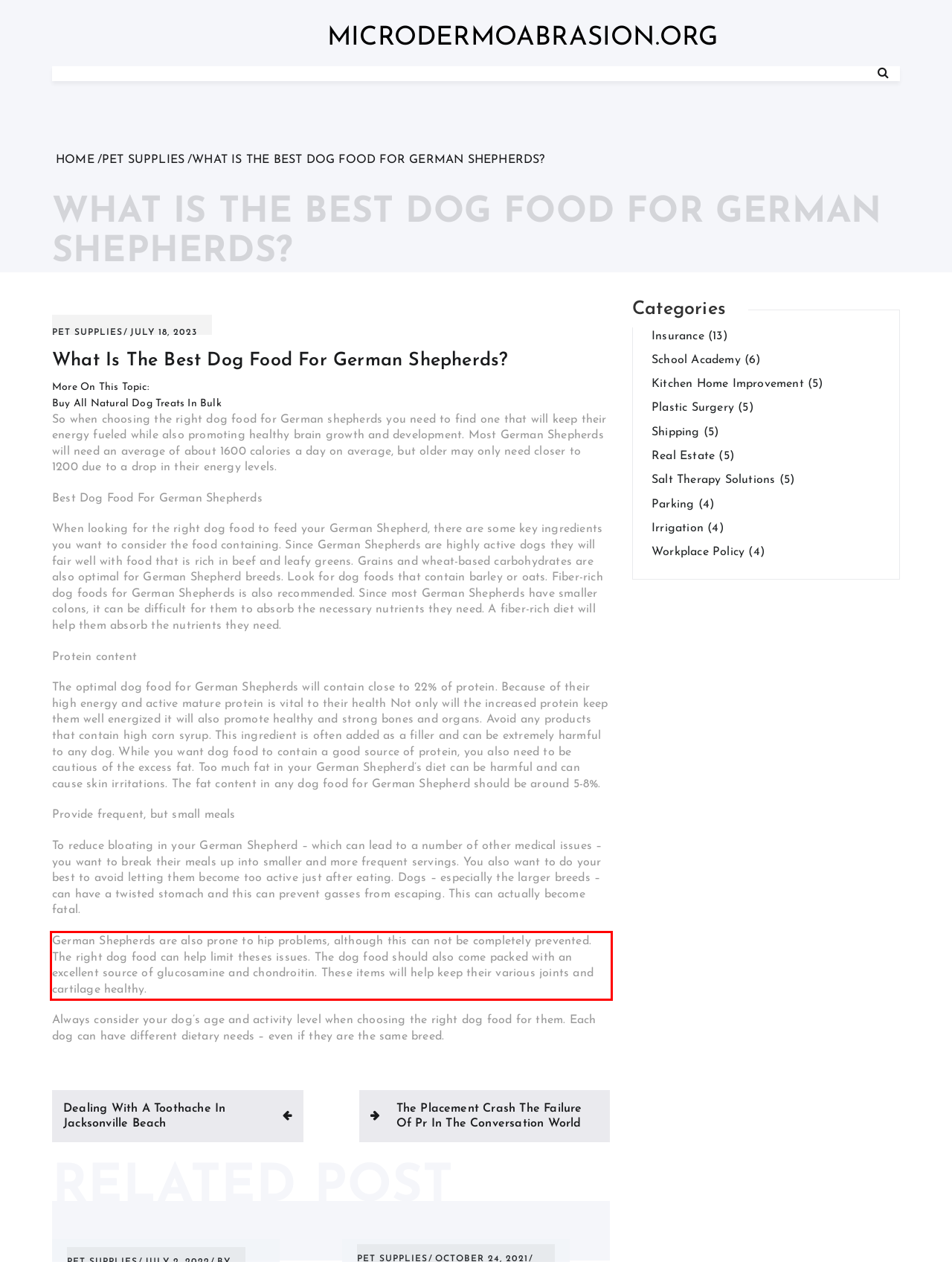Please extract the text content within the red bounding box on the webpage screenshot using OCR.

German Shepherds are also prone to hip problems, although this can not be completely prevented. The right dog food can help limit theses issues. The dog food should also come packed with an excellent source of glucosamine and chondroitin. These items will help keep their various joints and cartilage healthy.